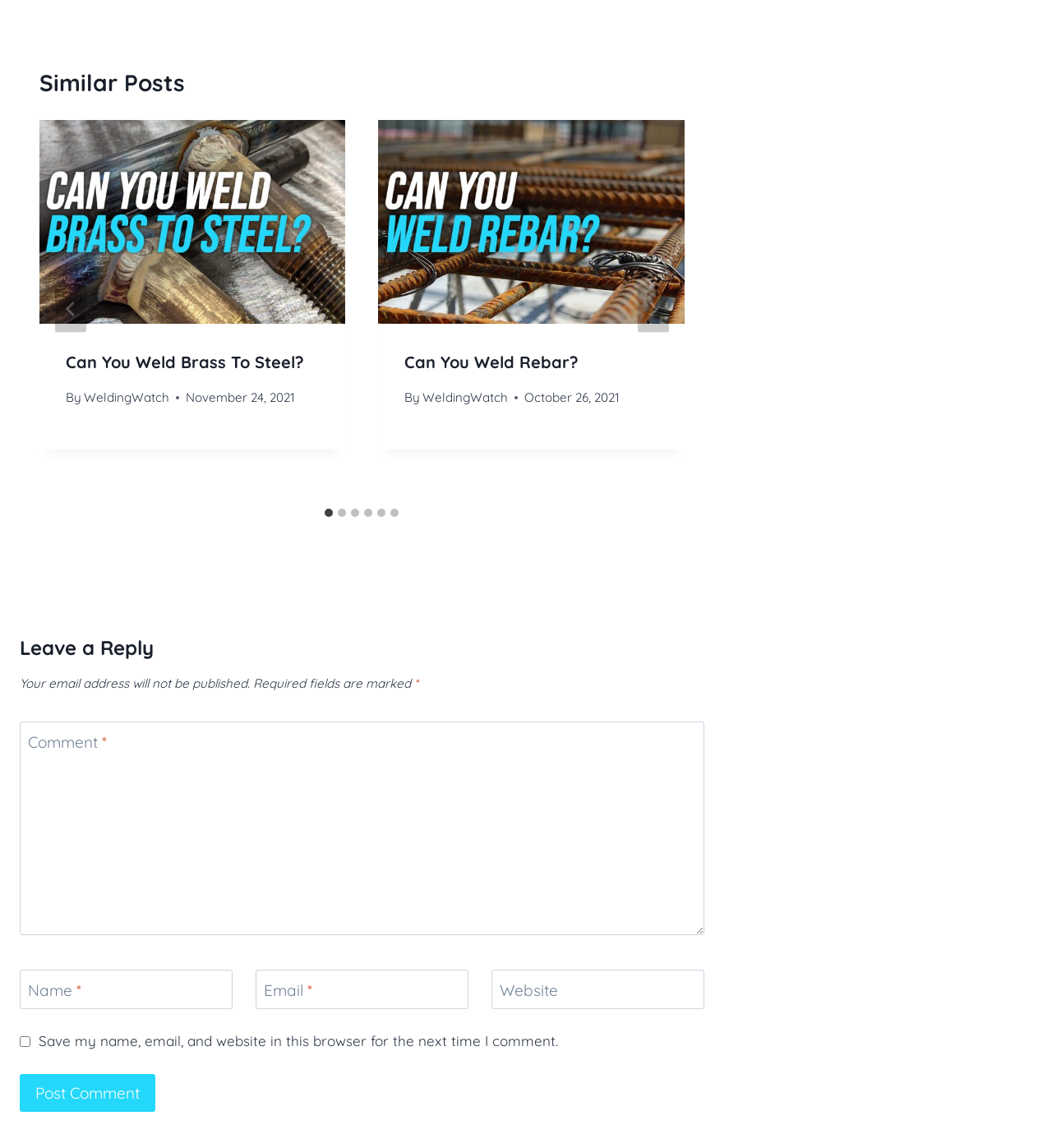Pinpoint the bounding box coordinates of the clickable area necessary to execute the following instruction: "Click the 'Post Comment' button". The coordinates should be given as four float numbers between 0 and 1, namely [left, top, right, bottom].

[0.019, 0.936, 0.148, 0.968]